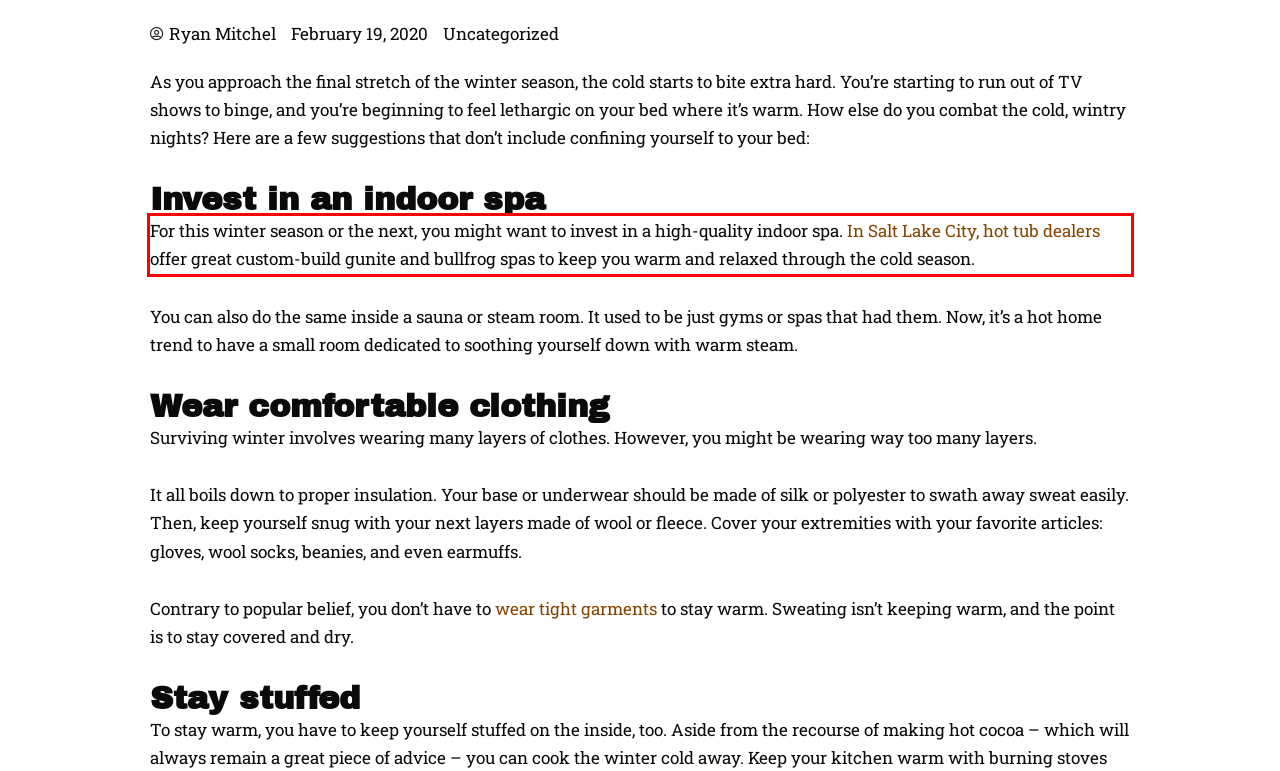Identify and transcribe the text content enclosed by the red bounding box in the given screenshot.

For this winter season or the next, you might want to invest in a high-quality indoor spa. In Salt Lake City, hot tub dealers offer great custom-build gunite and bullfrog spas to keep you warm and relaxed through the cold season.